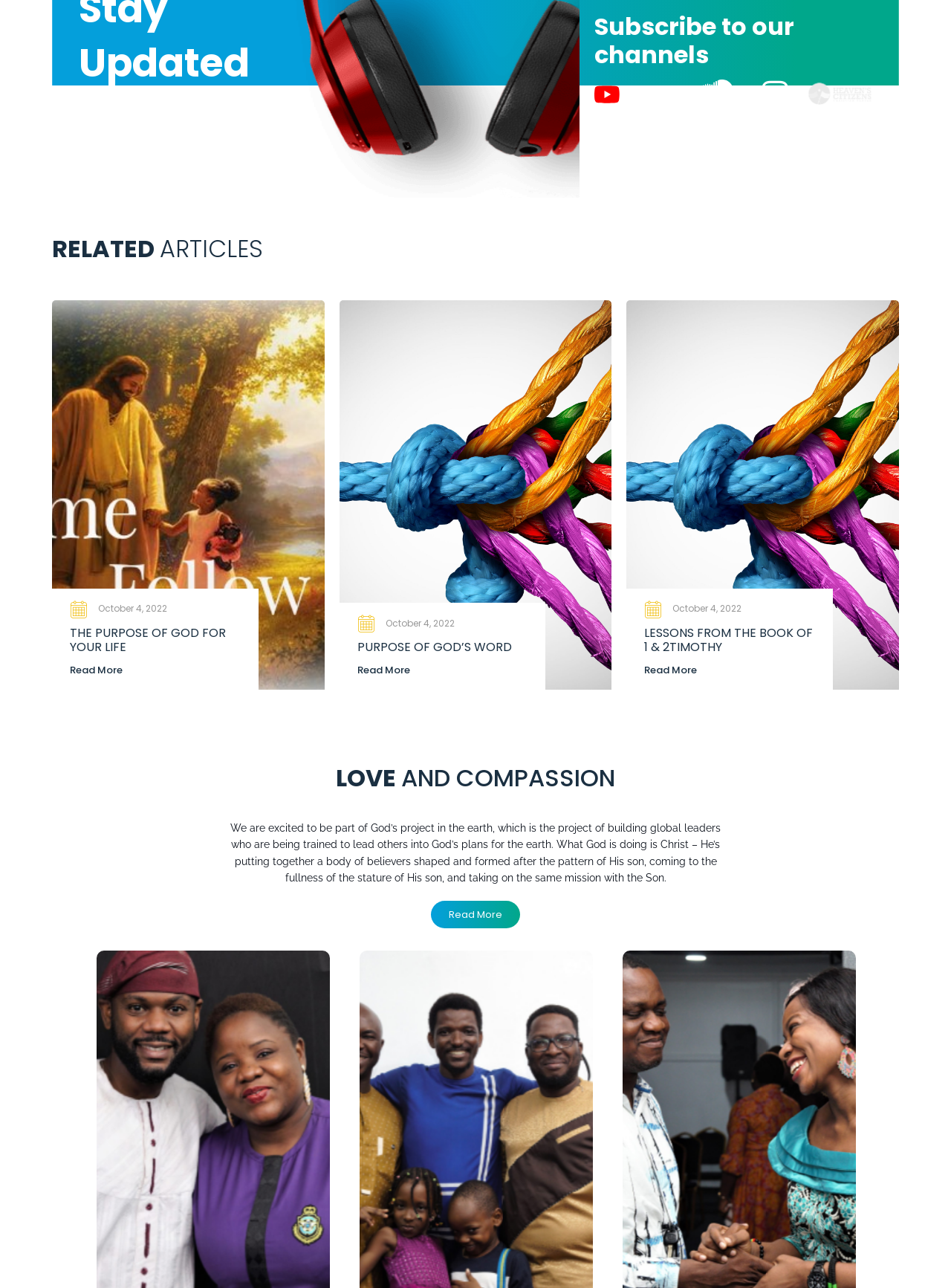Respond concisely with one word or phrase to the following query:
How many related articles are there?

3